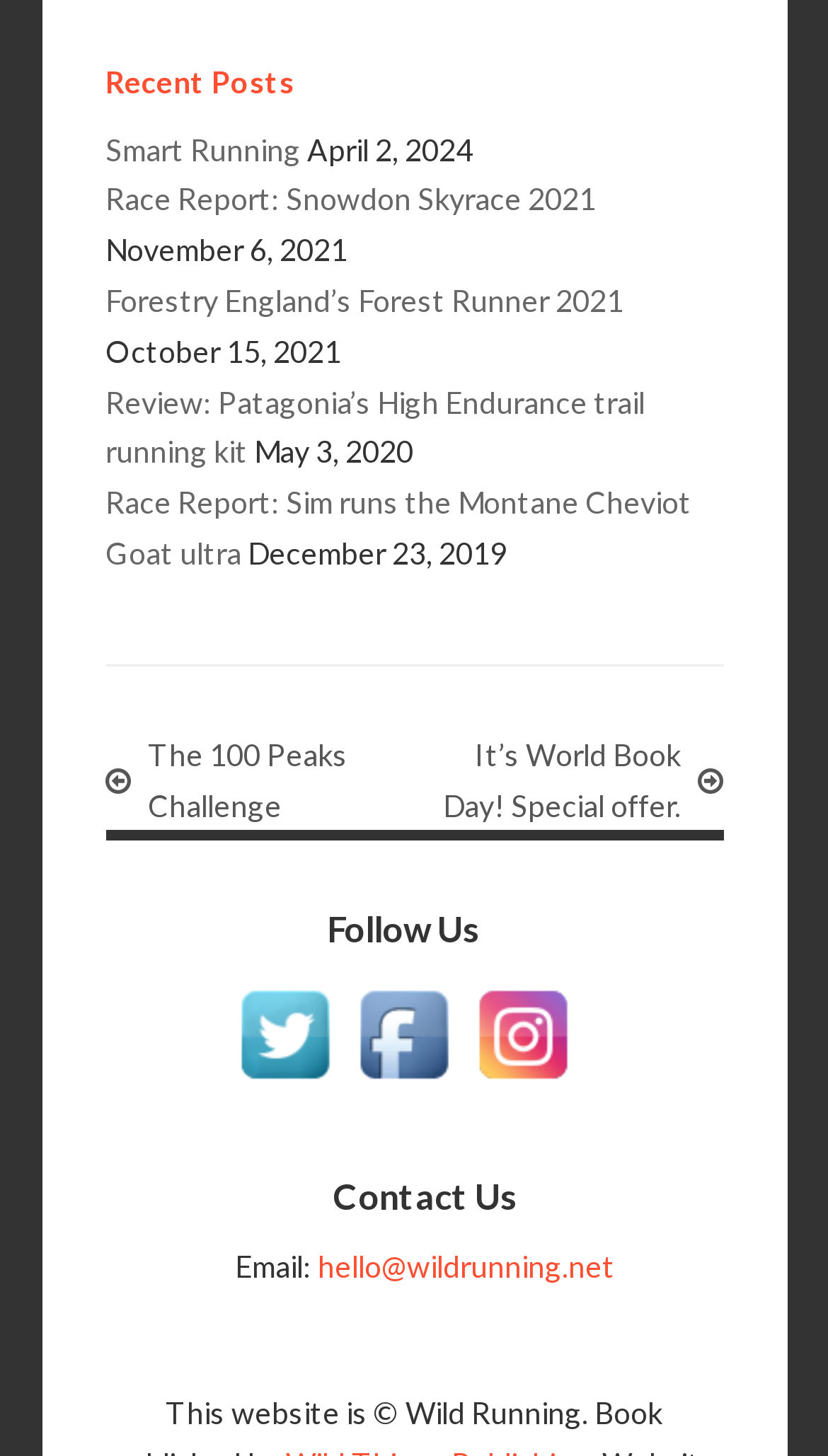Find the bounding box coordinates for the HTML element described as: "title="Visit Us On Instagram"". The coordinates should consist of four float values between 0 and 1, i.e., [left, top, right, bottom].

[0.559, 0.73, 0.703, 0.755]